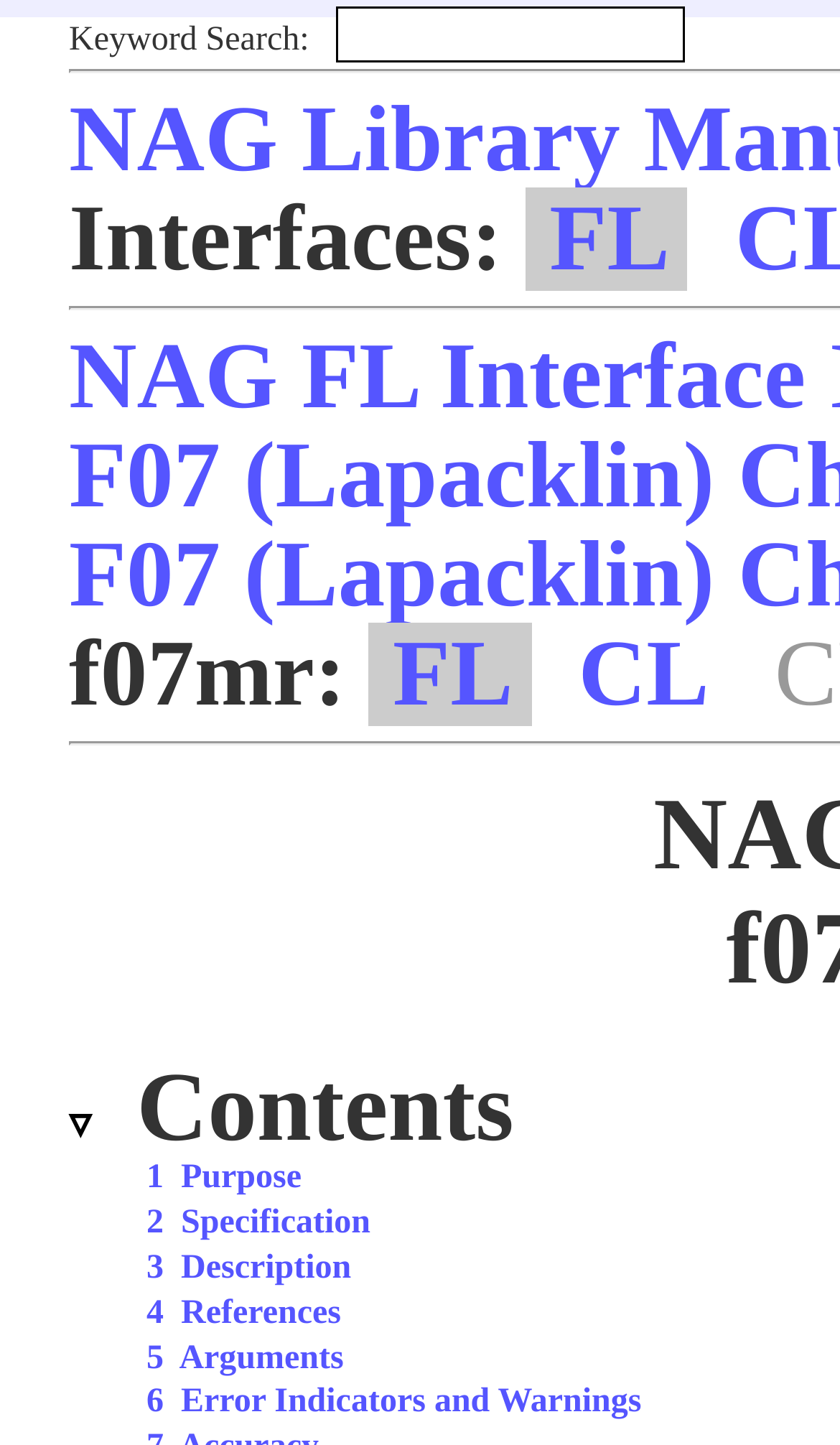Is the textbox required?
Give a thorough and detailed response to the question.

I looked at the textbox's properties and found that 'required' is set to 'False', so the textbox is not required.